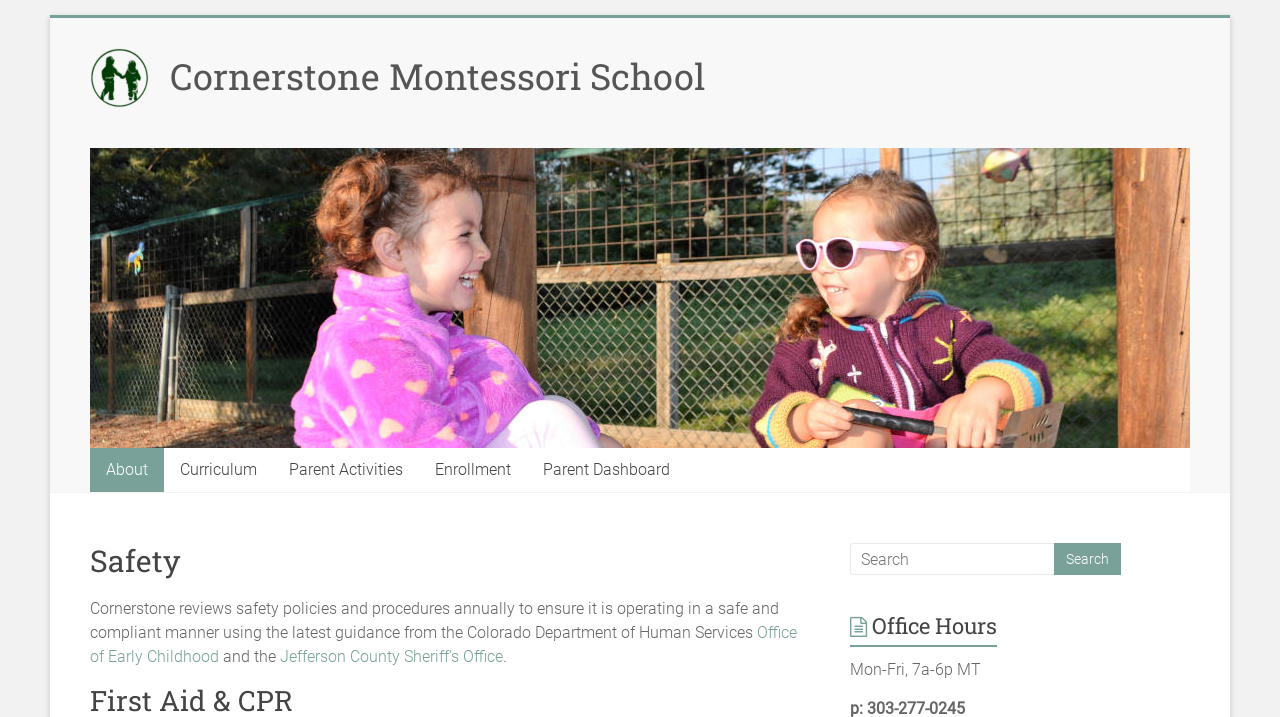What is the topic of the current webpage?
Based on the image, answer the question in a detailed manner.

I determined the topic of the webpage by looking at the heading element with the text 'Safety' which is a prominent element on the webpage, indicating that the webpage is about safety-related information.